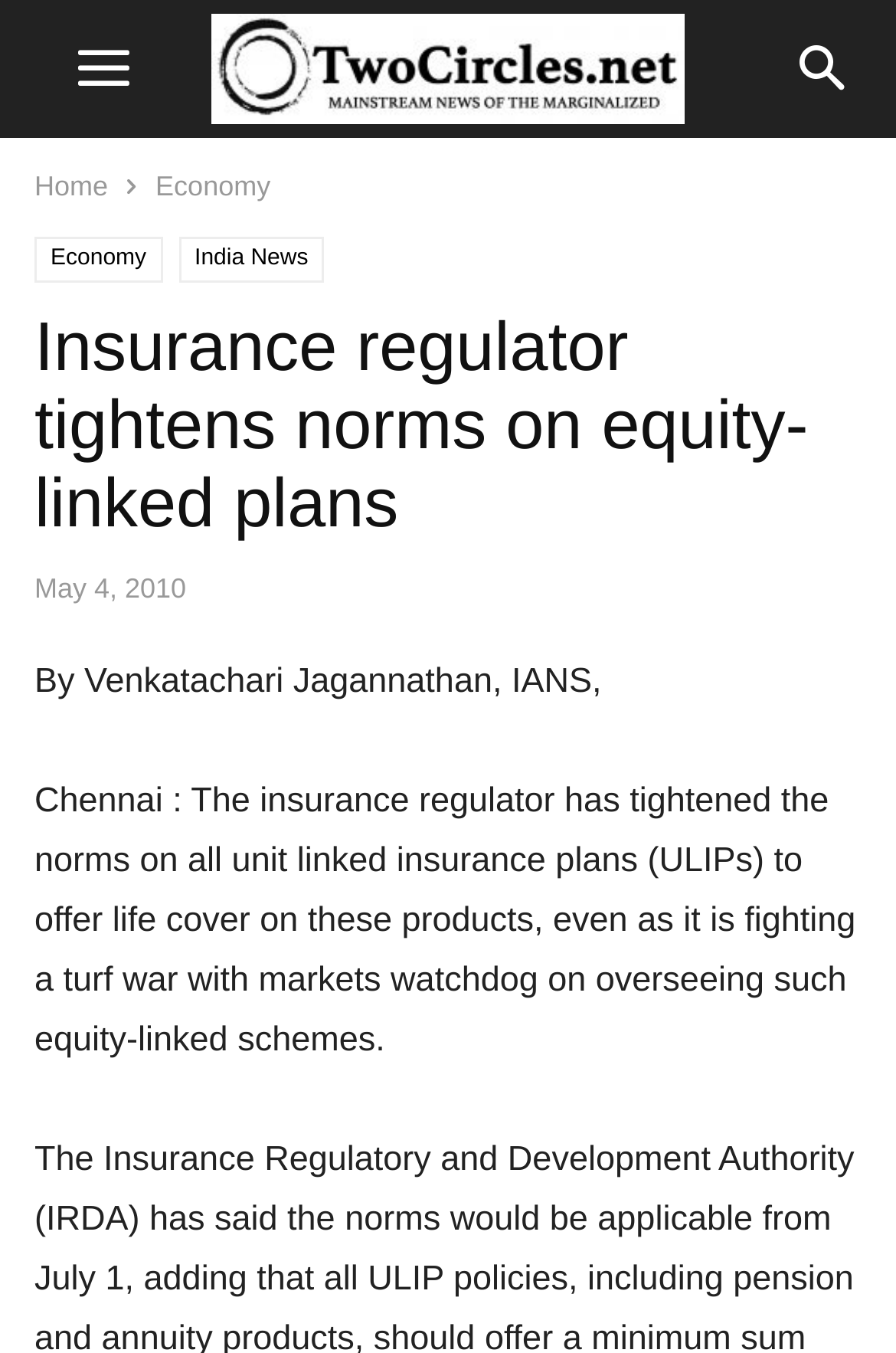Locate the UI element described as follows: "Economy". Return the bounding box coordinates as four float numbers between 0 and 1 in the order [left, top, right, bottom].

[0.174, 0.126, 0.302, 0.149]